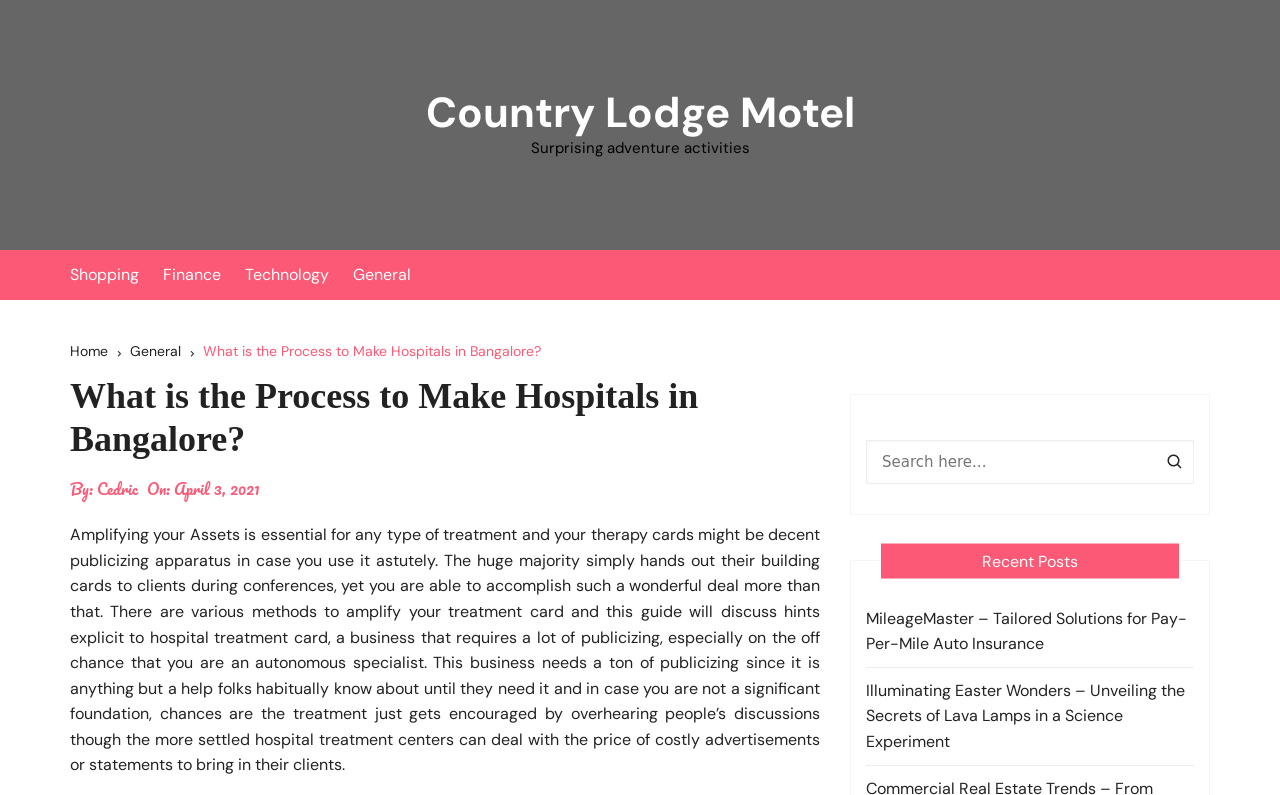Please locate the bounding box coordinates of the element that should be clicked to achieve the given instruction: "Read the 'What is the Process to Make Hospitals in Bangalore?' article".

[0.055, 0.472, 0.641, 0.581]